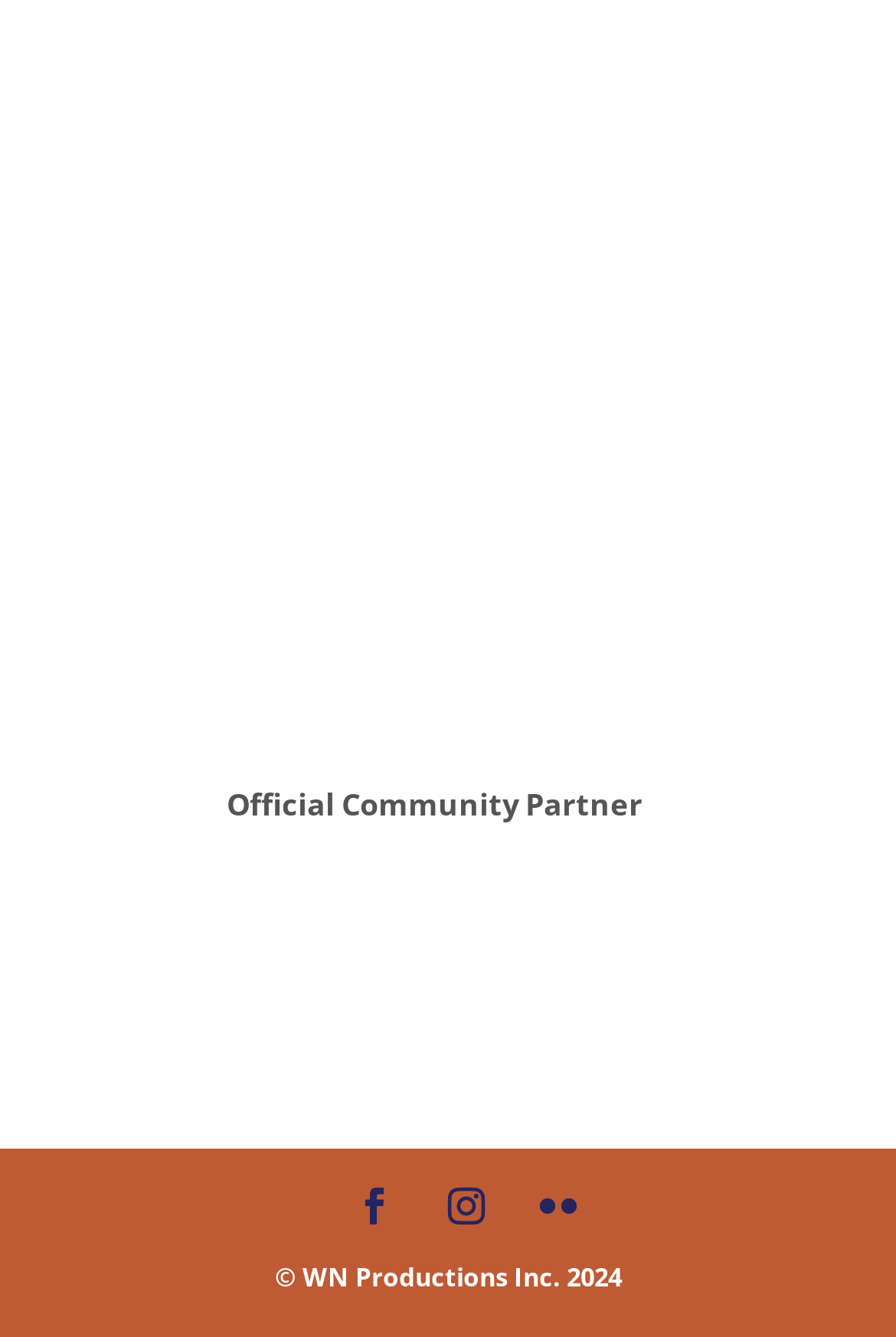Reply to the question with a single word or phrase:
How many figures are on the page?

2